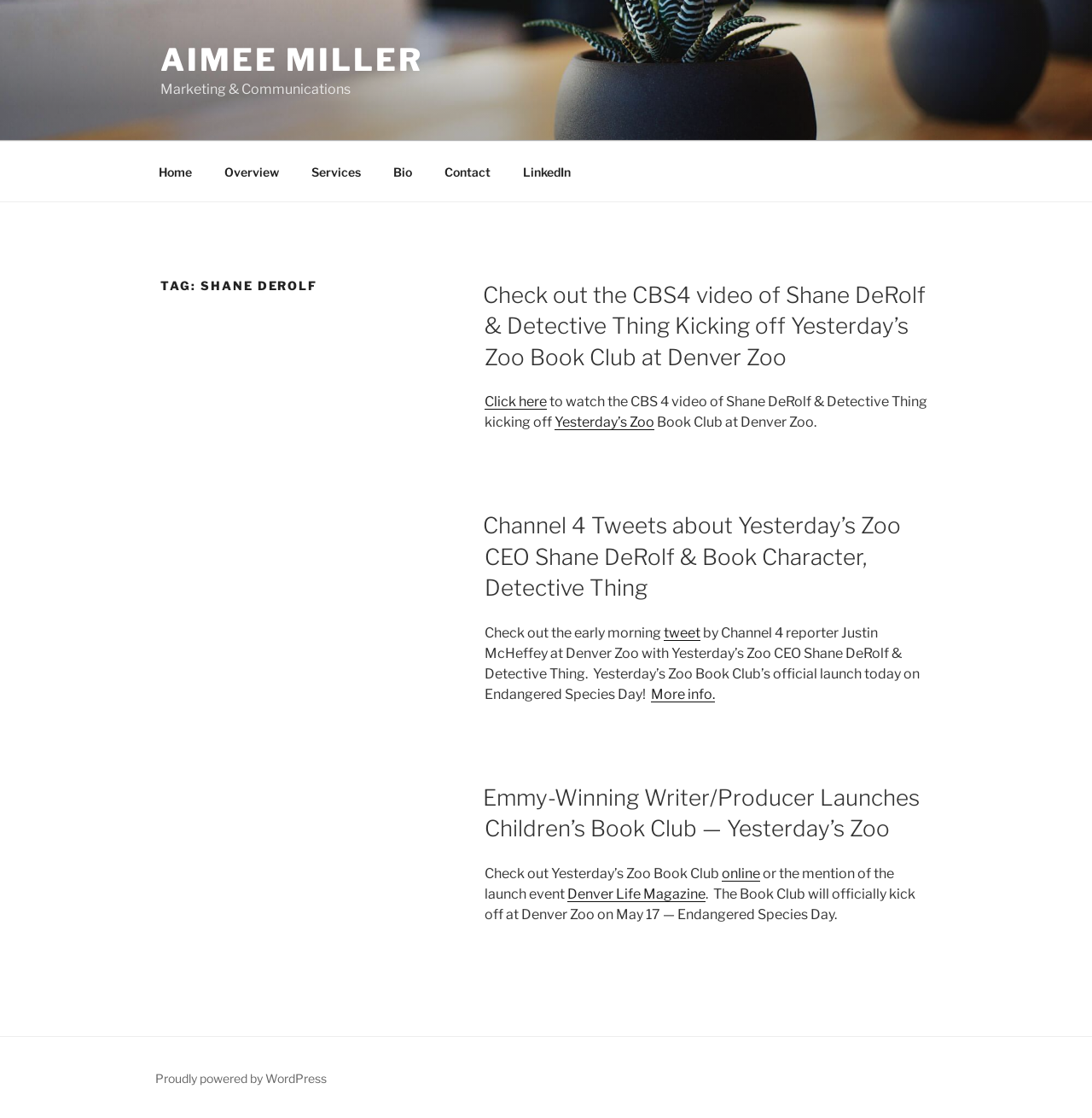Please find the bounding box coordinates of the element that needs to be clicked to perform the following instruction: "Read about Shane DeRolf and Detective Thing". The bounding box coordinates should be four float numbers between 0 and 1, represented as [left, top, right, bottom].

[0.442, 0.252, 0.847, 0.331]